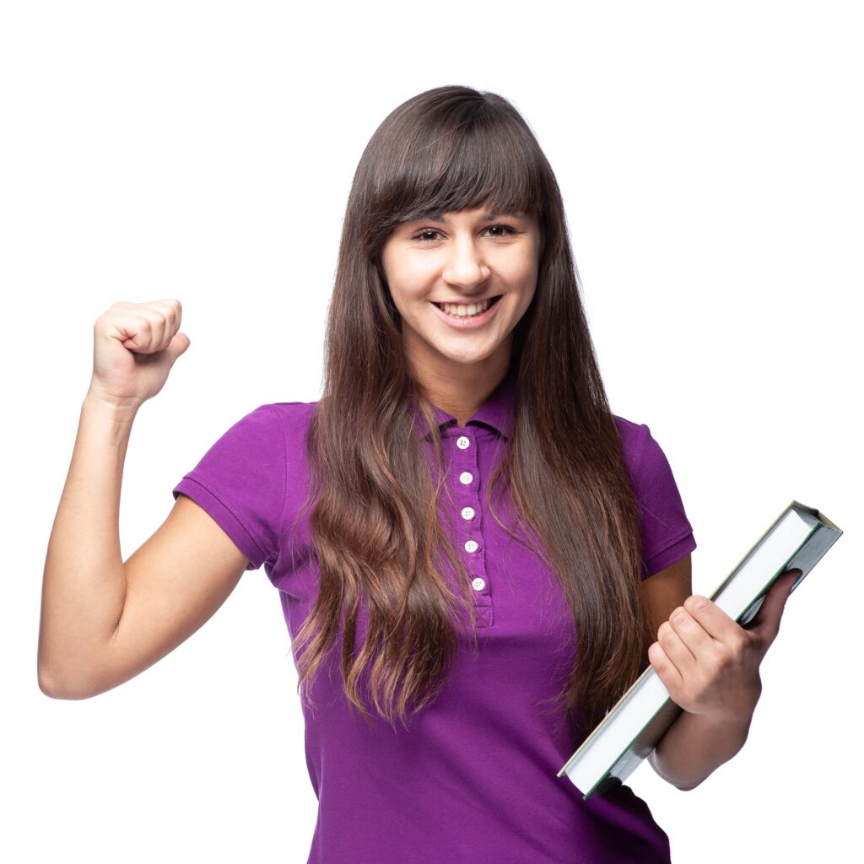What is the woman holding in her right hand?
Please answer the question with a detailed response using the information from the screenshot.

The caption explicitly mentions that the woman is holding a closed book in her right hand, which suggests that the book is an important object in the image and is being showcased along with the woman's celebratory pose.